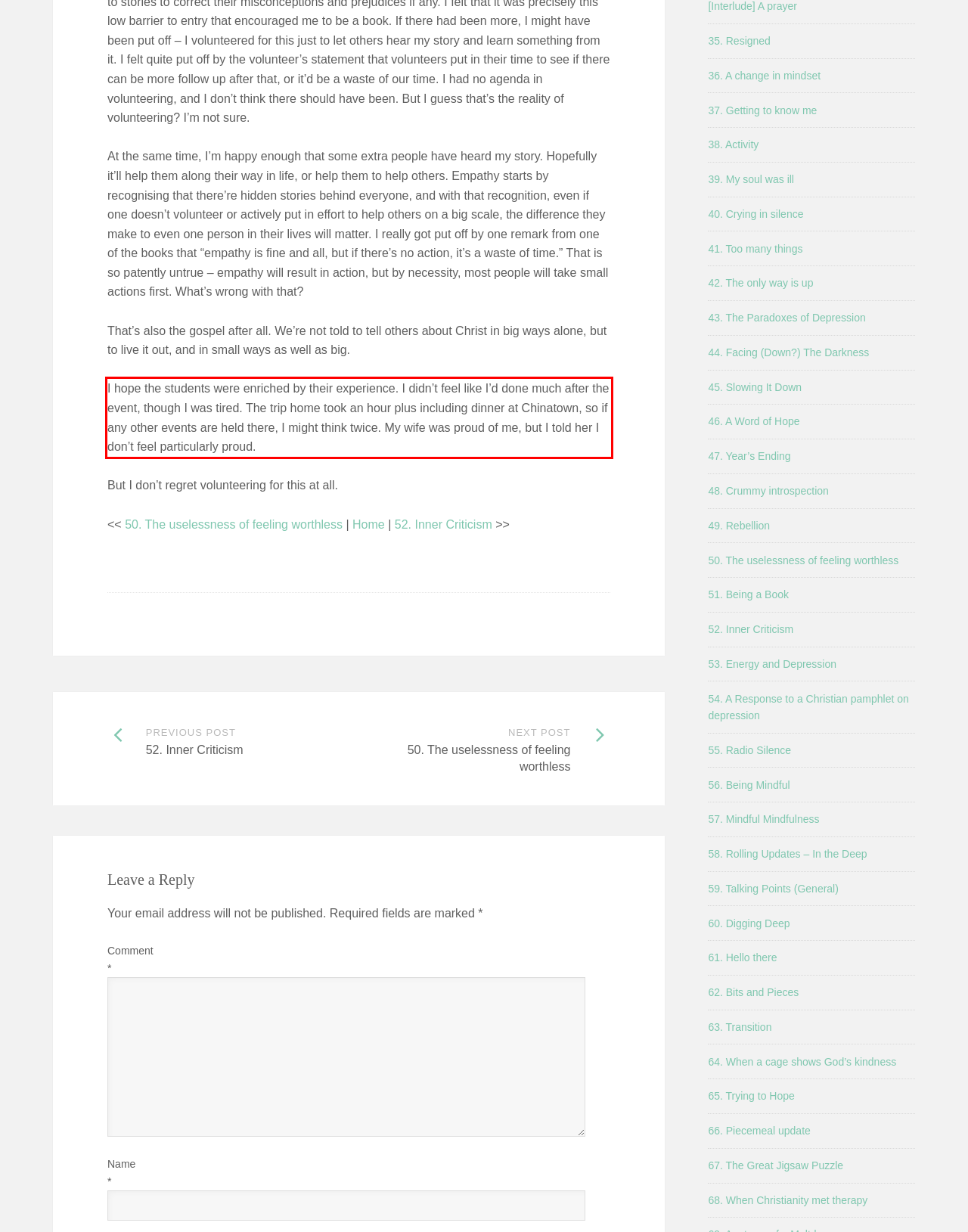Please examine the screenshot of the webpage and read the text present within the red rectangle bounding box.

I hope the students were enriched by their experience. I didn’t feel like I’d done much after the event, though I was tired. The trip home took an hour plus including dinner at Chinatown, so if any other events are held there, I might think twice. My wife was proud of me, but I told her I don’t feel particularly proud.